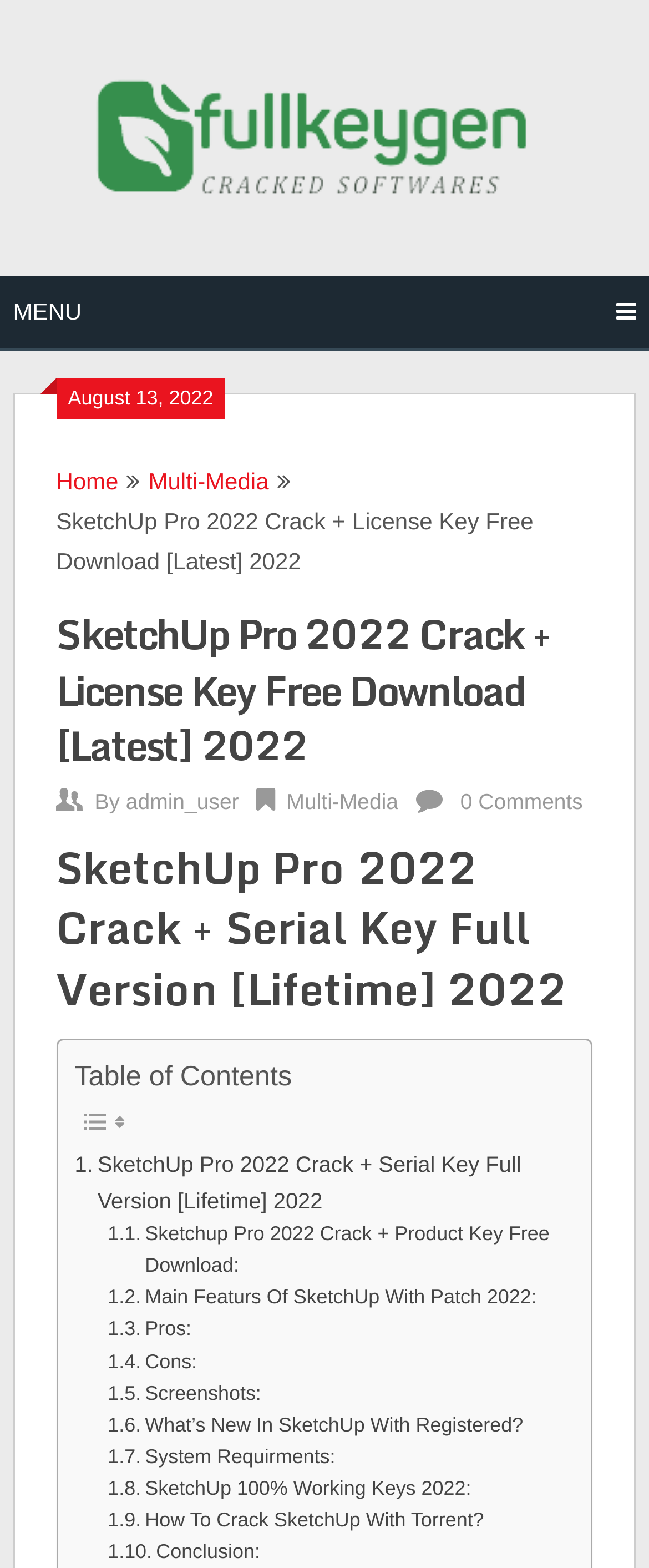Provide the bounding box coordinates of the section that needs to be clicked to accomplish the following instruction: "Go to BEAR Applications."

None